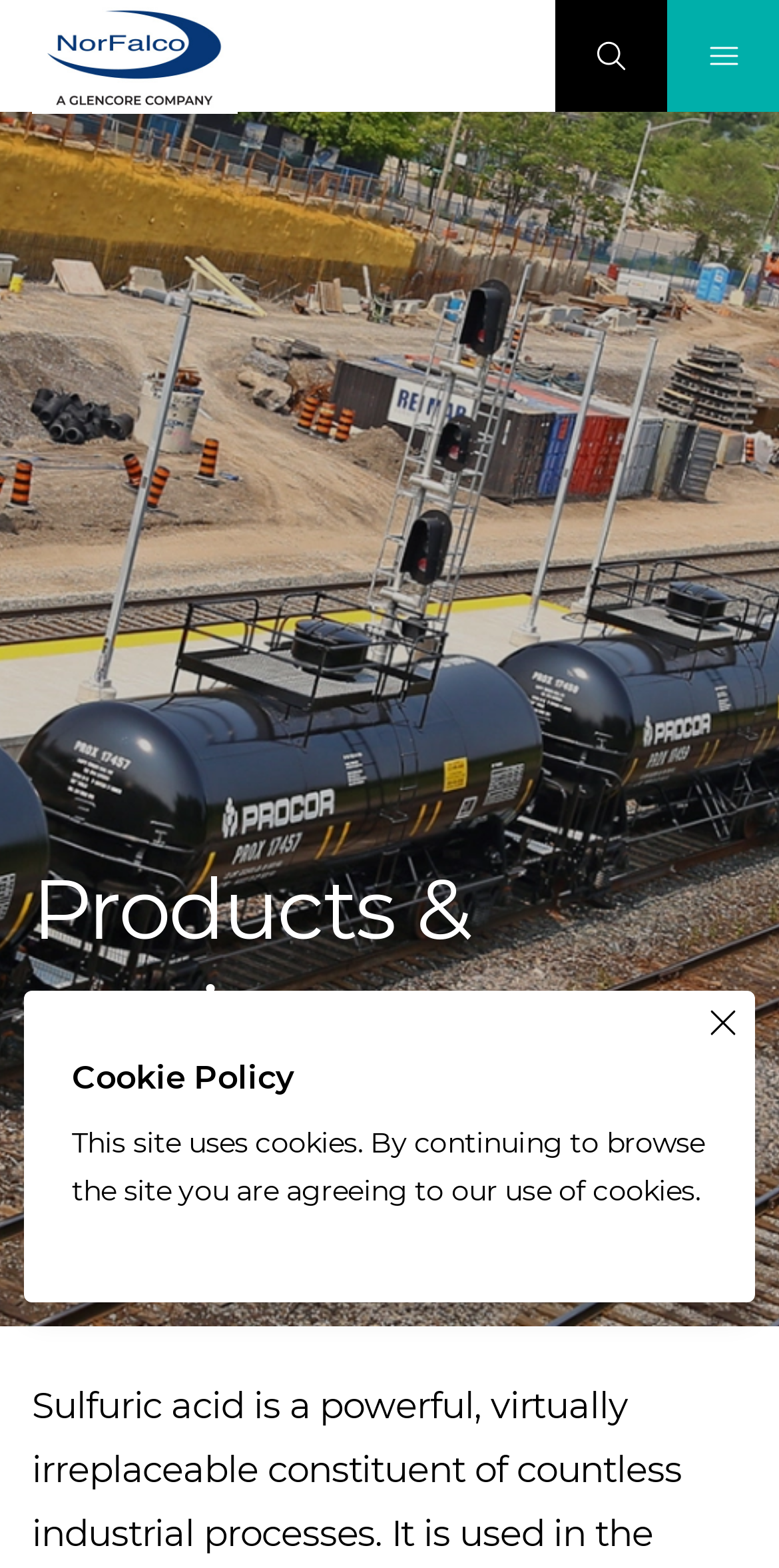Locate the heading on the webpage and return its text.

Products & services